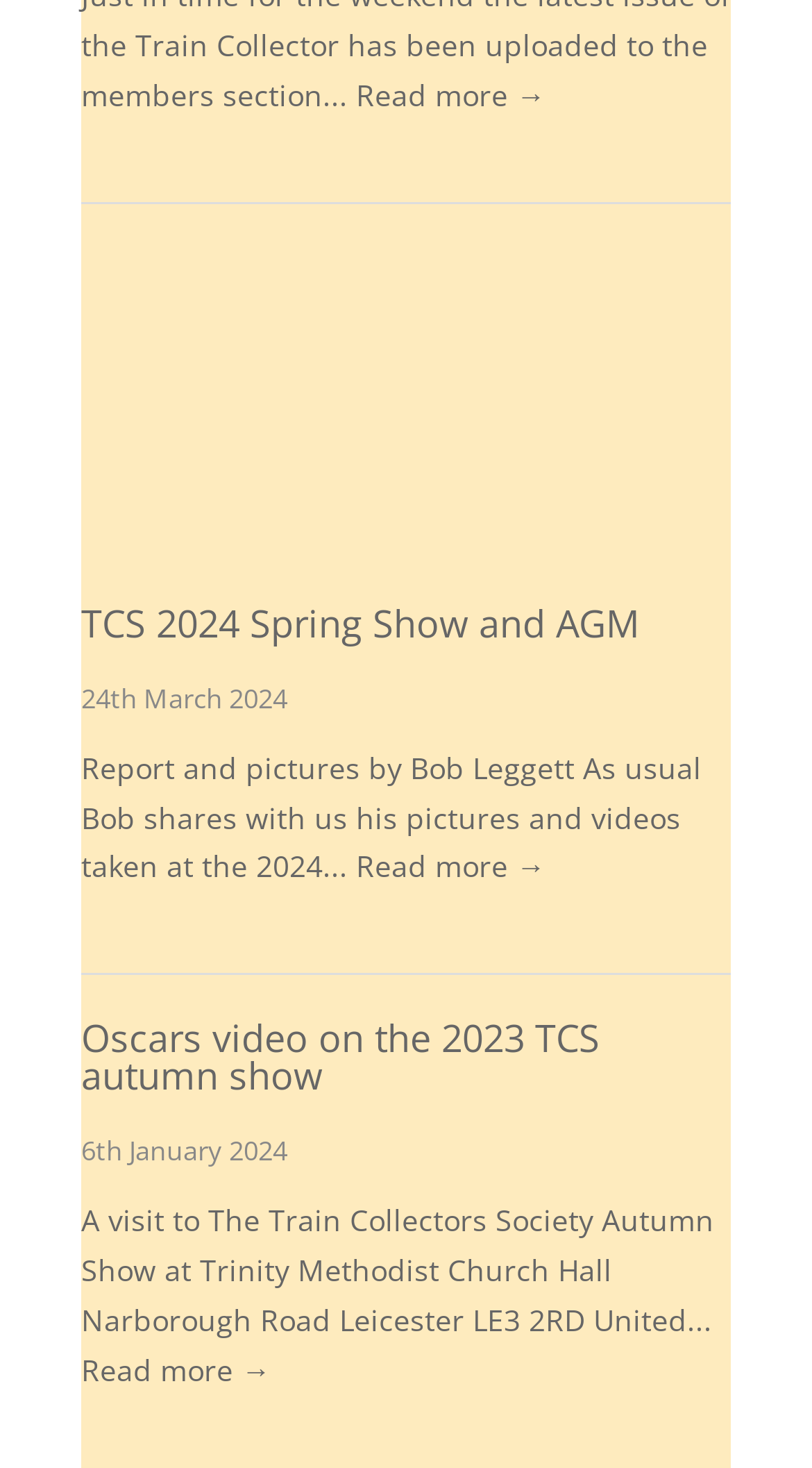What is the date of the TCS 2024 Spring Show and AGM?
Based on the content of the image, thoroughly explain and answer the question.

I looked at the time element associated with the 'TCS 2024 Spring Show and AGM' header and found the date '24th March 2024'.